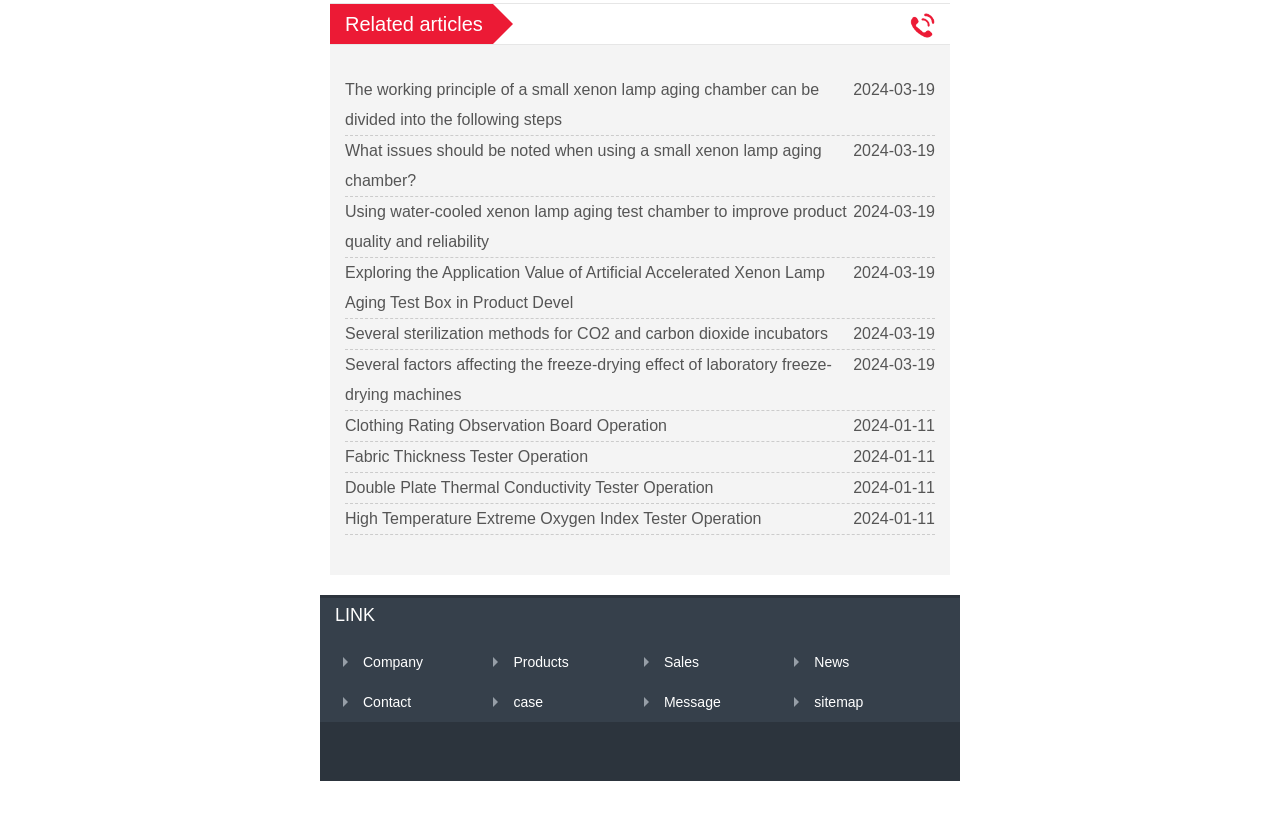Can you find the bounding box coordinates for the element to click on to achieve the instruction: "View related articles"?

[0.27, 0.016, 0.377, 0.043]